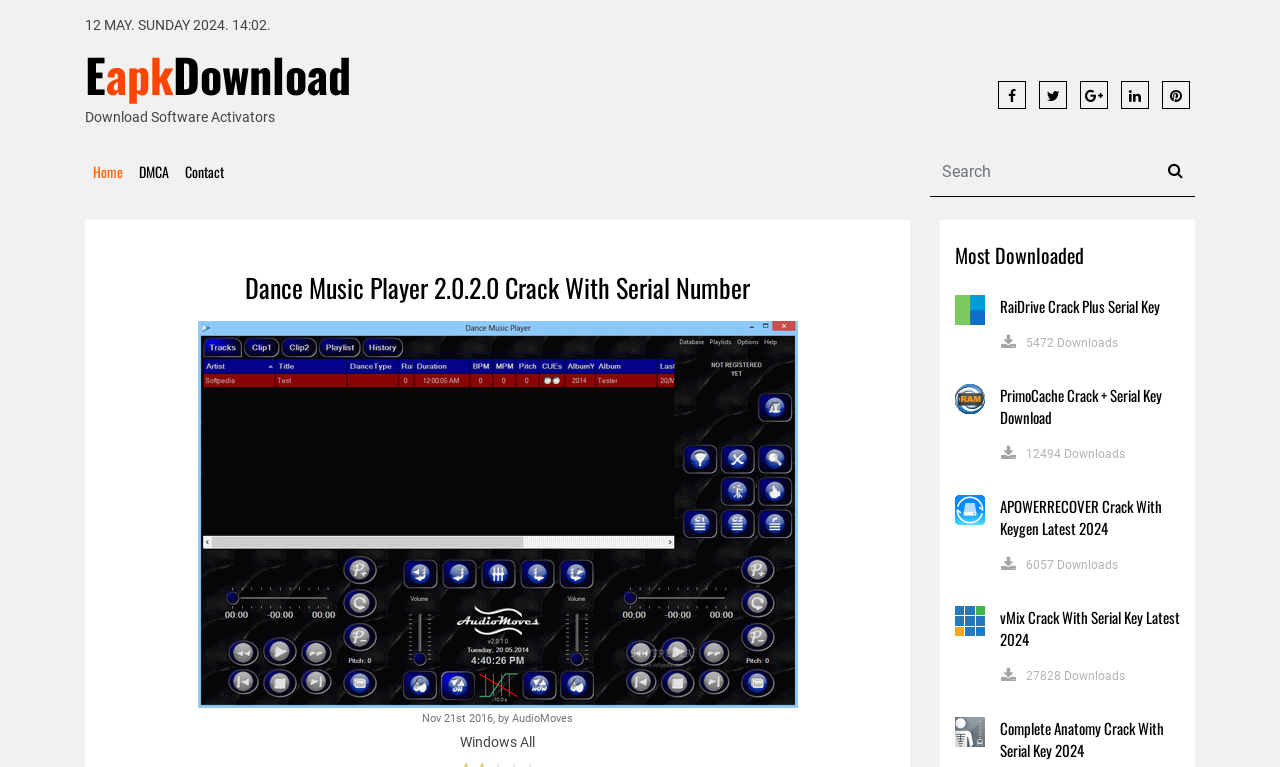Find and indicate the bounding box coordinates of the region you should select to follow the given instruction: "Download Dance Music Player 2.0.2.0 Crack With Serial Number".

[0.066, 0.066, 0.488, 0.126]